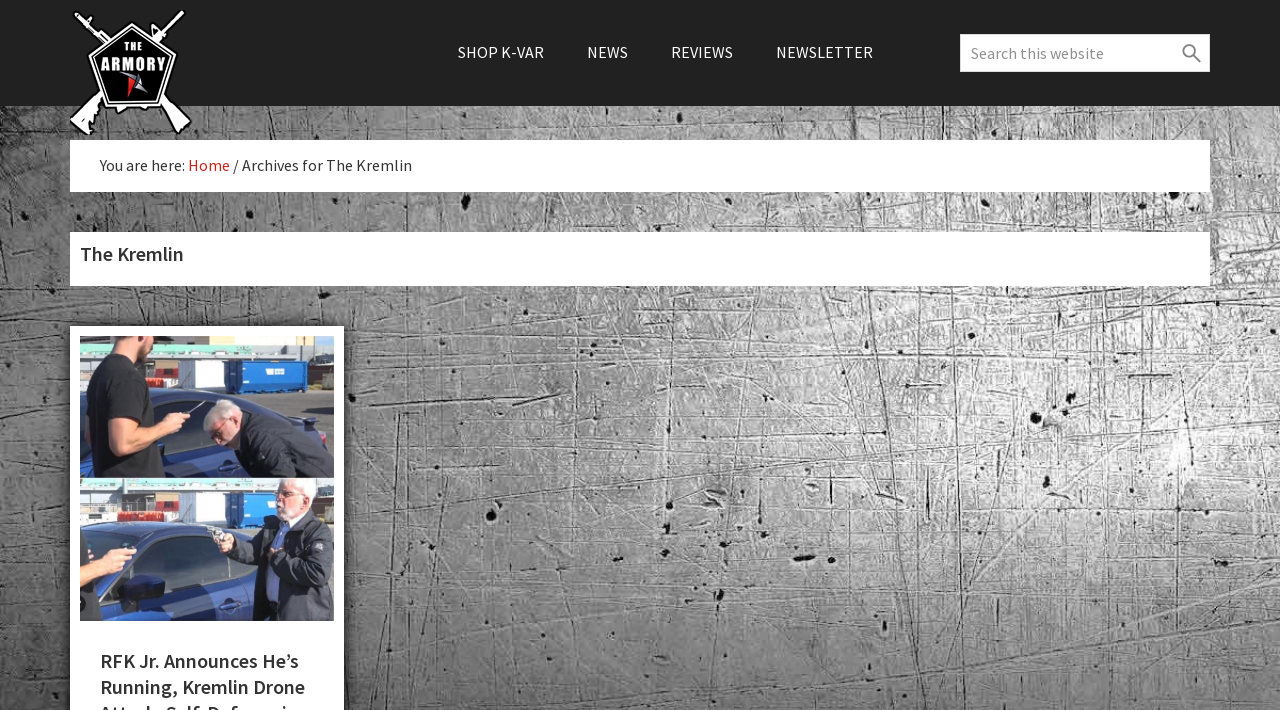Find the bounding box coordinates of the clickable area that will achieve the following instruction: "Read news".

[0.443, 0.0, 0.506, 0.148]